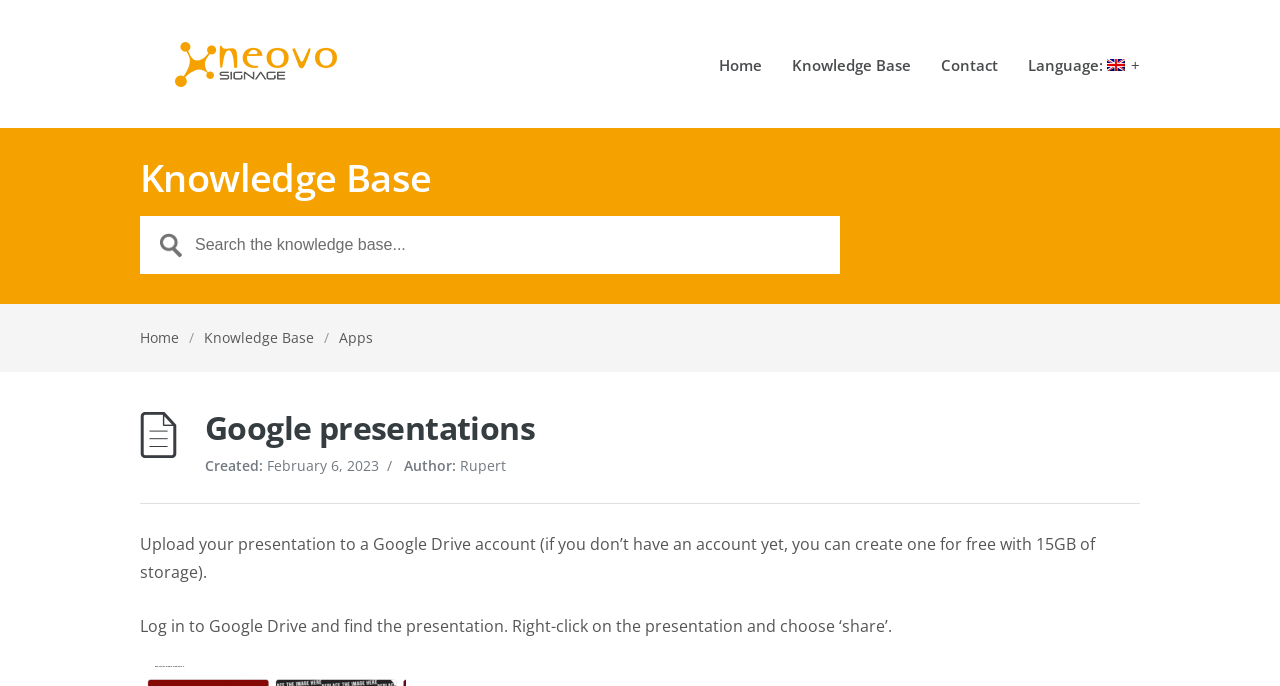Articulate a detailed summary of the webpage's content and design.

The webpage is about Google presentations and provides support for Neovo Signage. At the top left, there is a link to "Support Neovo Signage" accompanied by an image with the same name. To the right of this link, there are four more links: "Home", "Knowledge Base", "Contact", and "Language: English +", which also features an image of the English flag.

Below these links, there is a heading that reads "Knowledge Base". Underneath this heading, there is a search bar with a placeholder text "Search the knowledge base...". The search bar is accompanied by a textbox where users can input their search queries.

On the left side of the page, there are links to "Home", "Knowledge Base", and "Apps", separated by forward slashes. The "Apps" link is followed by a heading that reads "Google presentations". Below this heading, there is information about the creation date and author of the presentation, with the date being February 6, 2023, and the author being Rupert.

The main content of the page is divided into two paragraphs. The first paragraph explains how to upload a presentation to a Google Drive account, and the second paragraph provides instructions on how to share the presentation by right-clicking on it and choosing the "share" option.